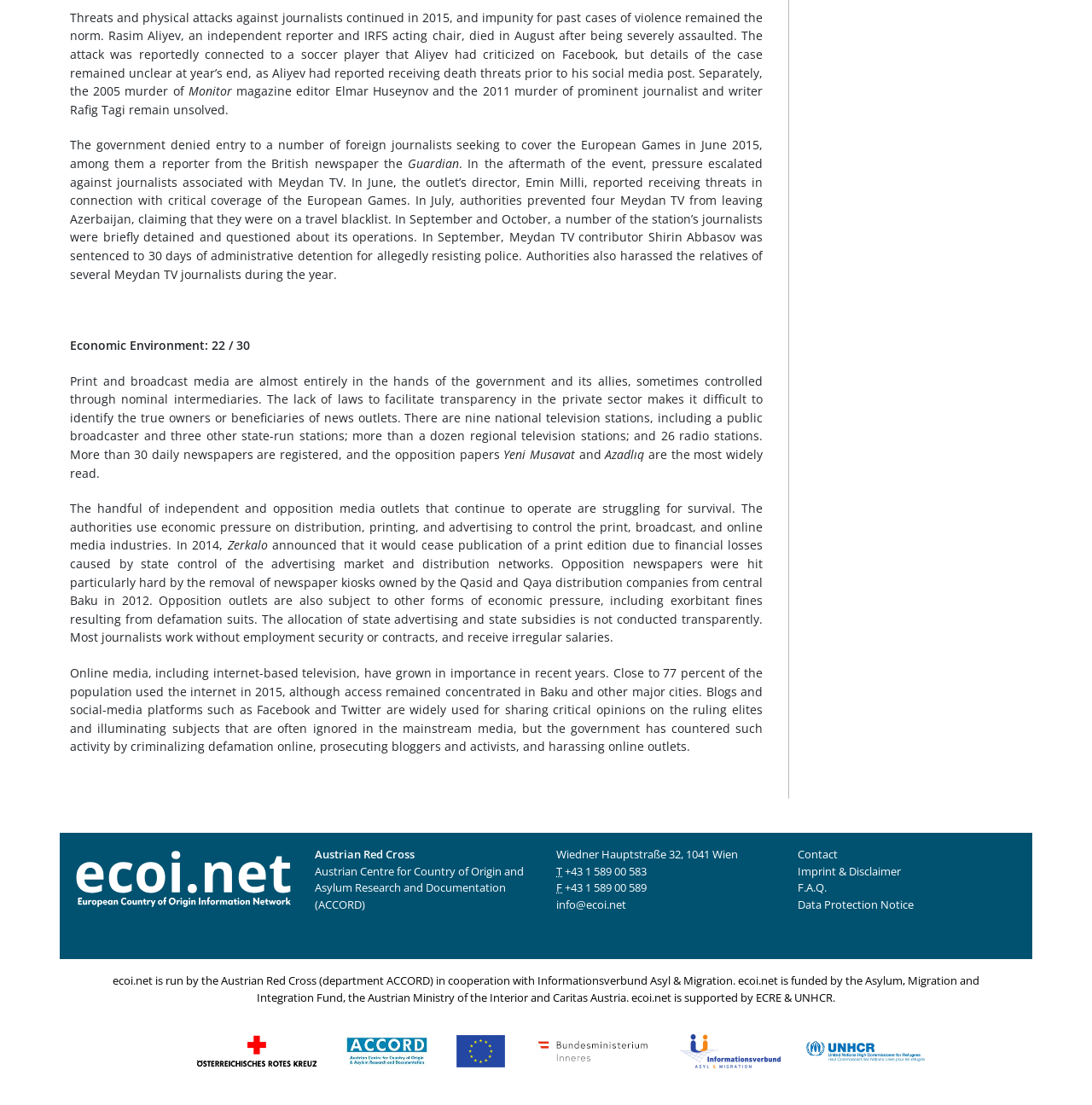Could you locate the bounding box coordinates for the section that should be clicked to accomplish this task: "contact the Austrian Red Cross".

[0.517, 0.781, 0.592, 0.795]